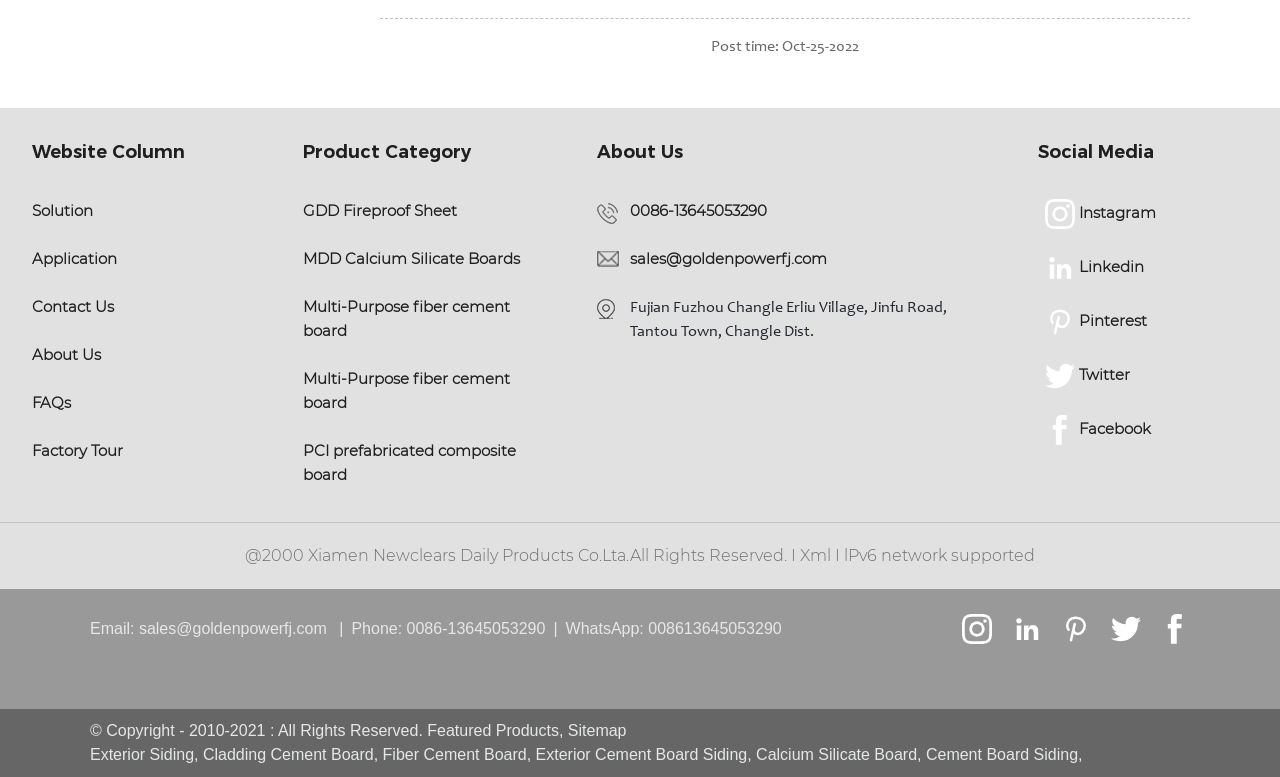Using the format (top-left x, top-left y, bottom-right x, bottom-right y), and given the element description, identify the bounding box coordinates within the screenshot: Multi-Purpose fiber cement board

[0.236, 0.475, 0.398, 0.531]